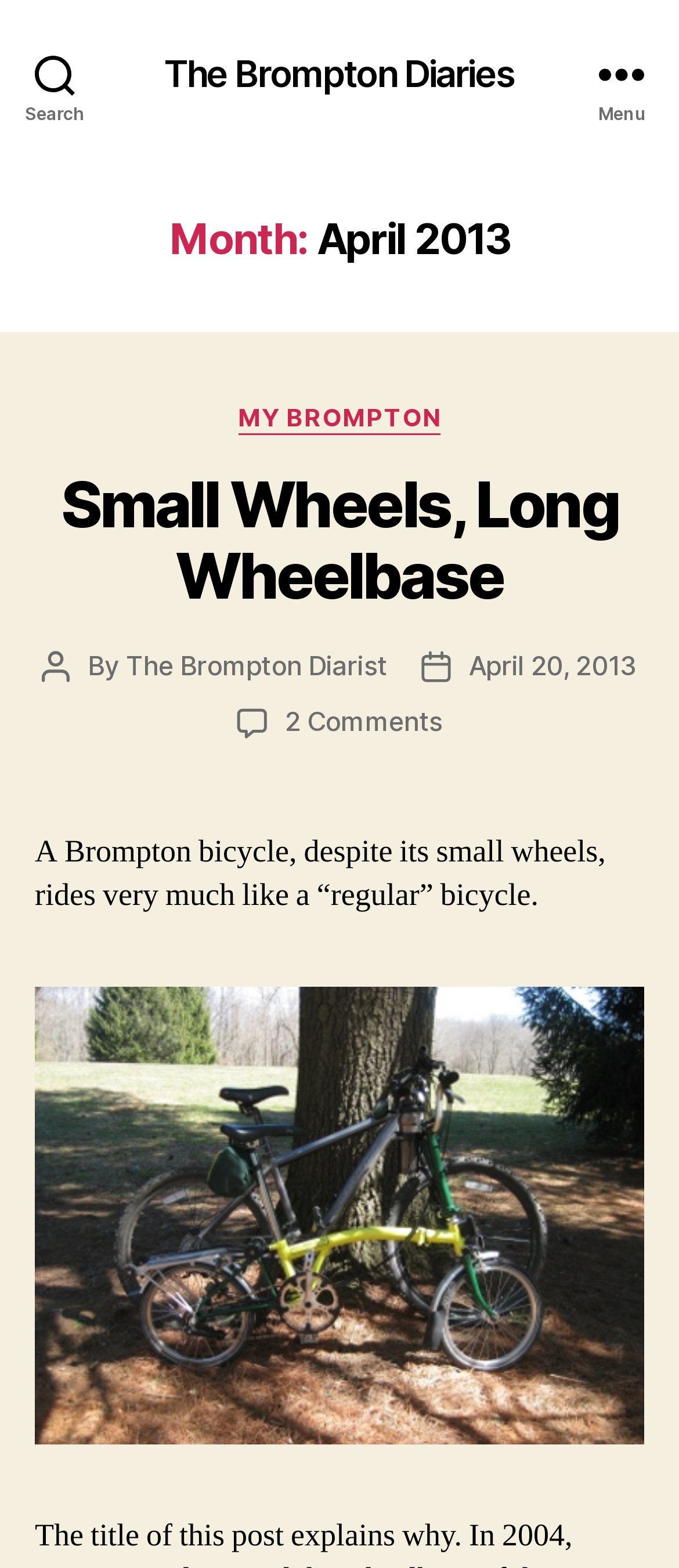Examine the image carefully and respond to the question with a detailed answer: 
How many comments does the post have?

The number of comments can be found in the middle of the webpage, which is a link element with the text '2 Comments on Small Wheels, Long Wheelbase'.